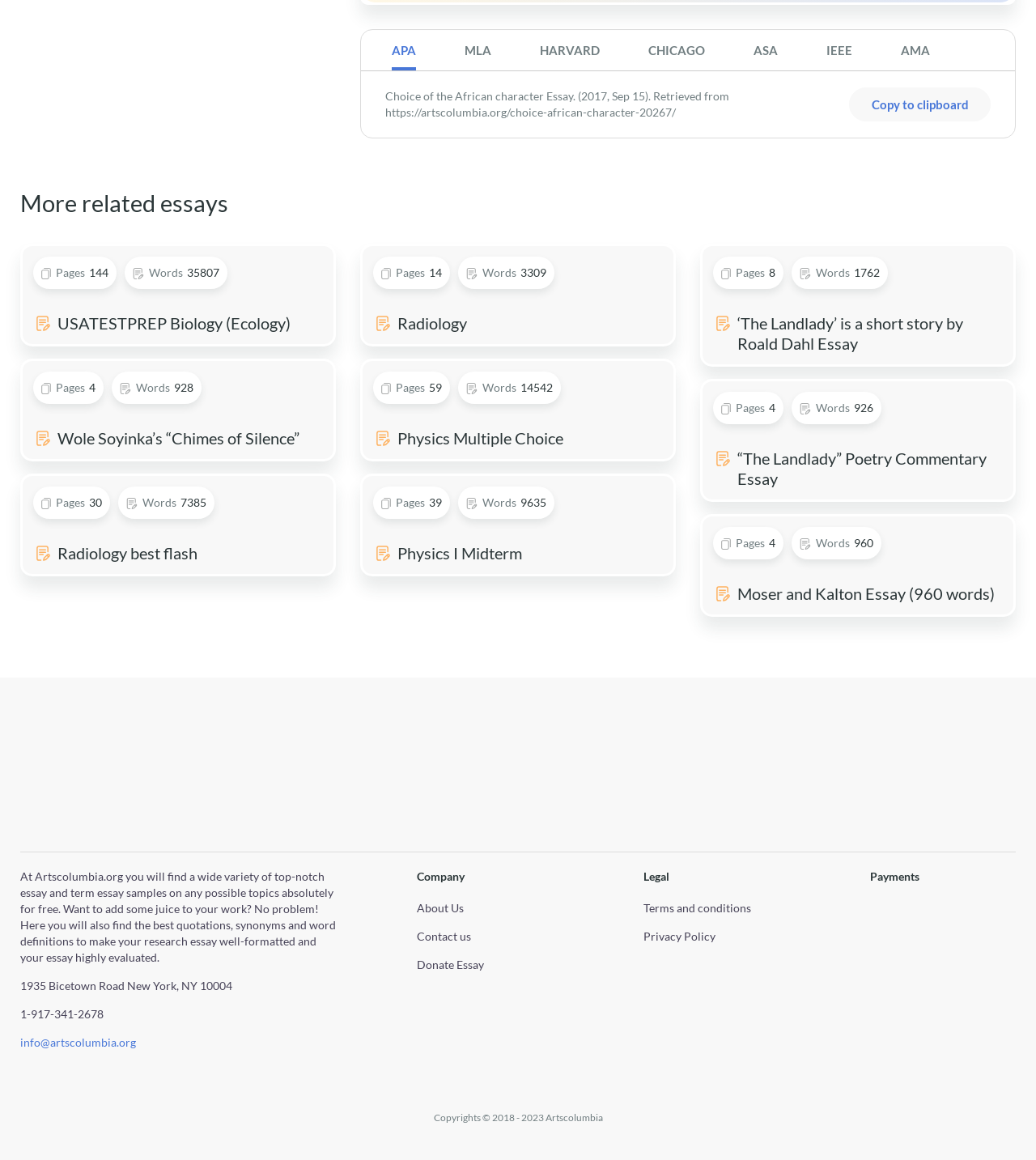Please give a succinct answer using a single word or phrase:
How many social media links are there?

4